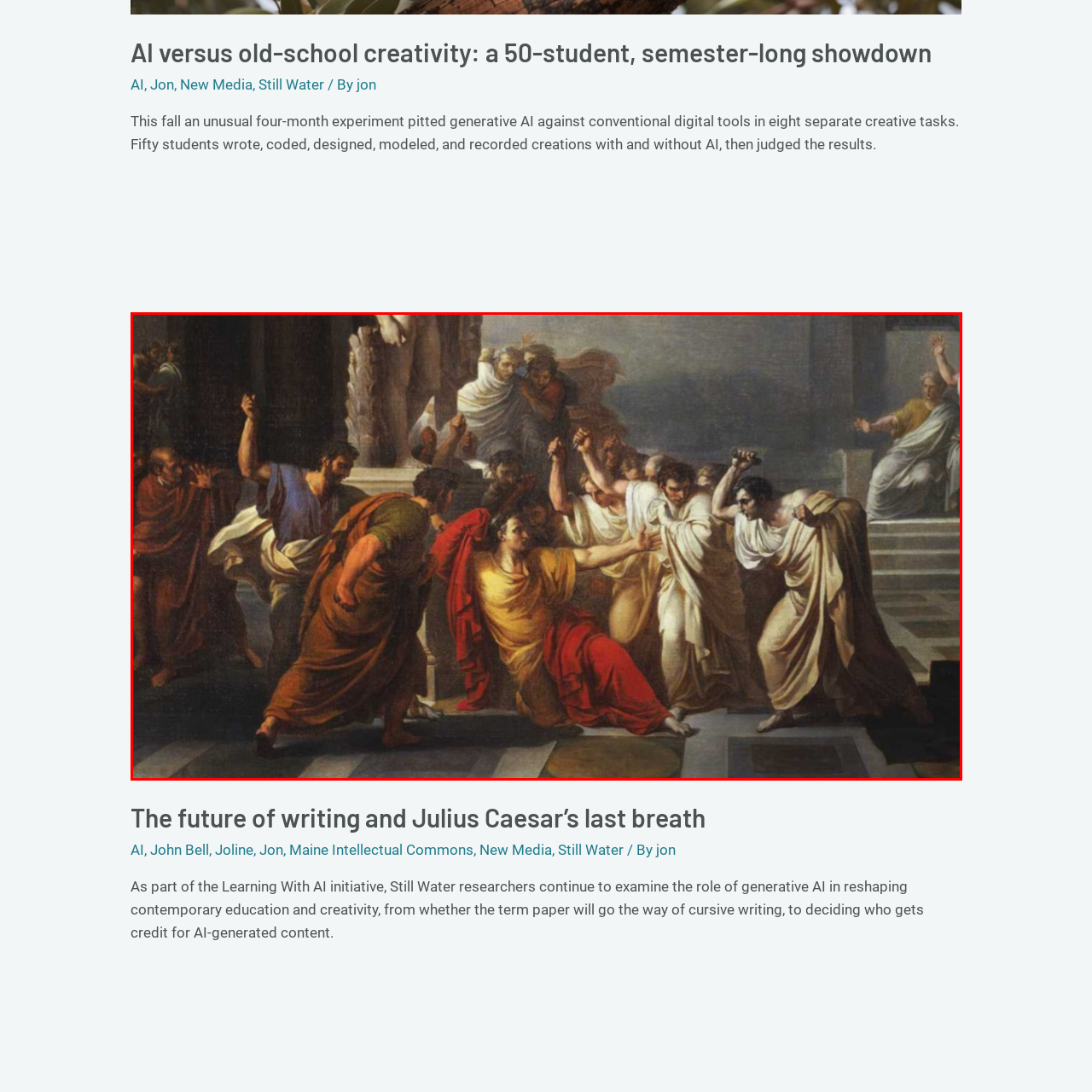Give an in-depth explanation of the image captured within the red boundary.

This captivating image depicts a dramatic scene from Vincenzo Camuccini's painting, "The Death of Julius Caesar." The composition captures the chaotic moment of Caesar's assassination, surrounded by a group of figures in various robes and expressions, highlighting the tension and turmoil of the event. In the foreground, Caesar, dressed in a bright red robe, appears to be recoiling from the impending attack, while the conspirators, clad in white and muted tones, express a mix of anger and determination. The backdrop features classical architecture, adding to the gravity of the historical moment, while shadows and light create a stark contrast that emphasizes the emotional intensity of this pivotal event in Roman history. This visual encapsulation connects with contemporary discussions surrounding themes in education and creativity, particularly as the Learning With AI initiative explores the intersections of past events and modern interpretations in both art and technology.